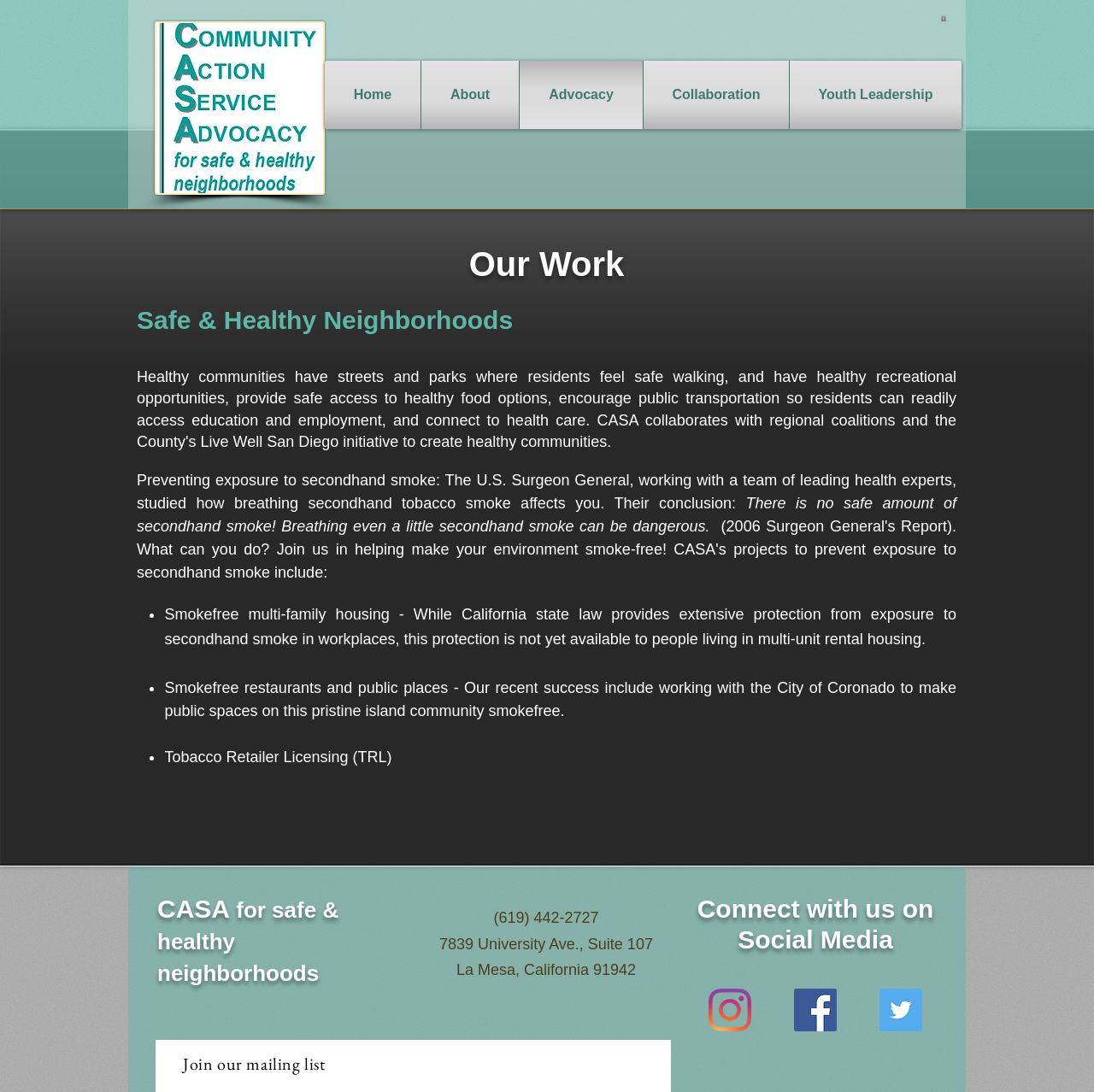Show the bounding box coordinates of the element that should be clicked to complete the task: "Click the Join our mailing list heading".

[0.167, 0.963, 0.542, 0.985]